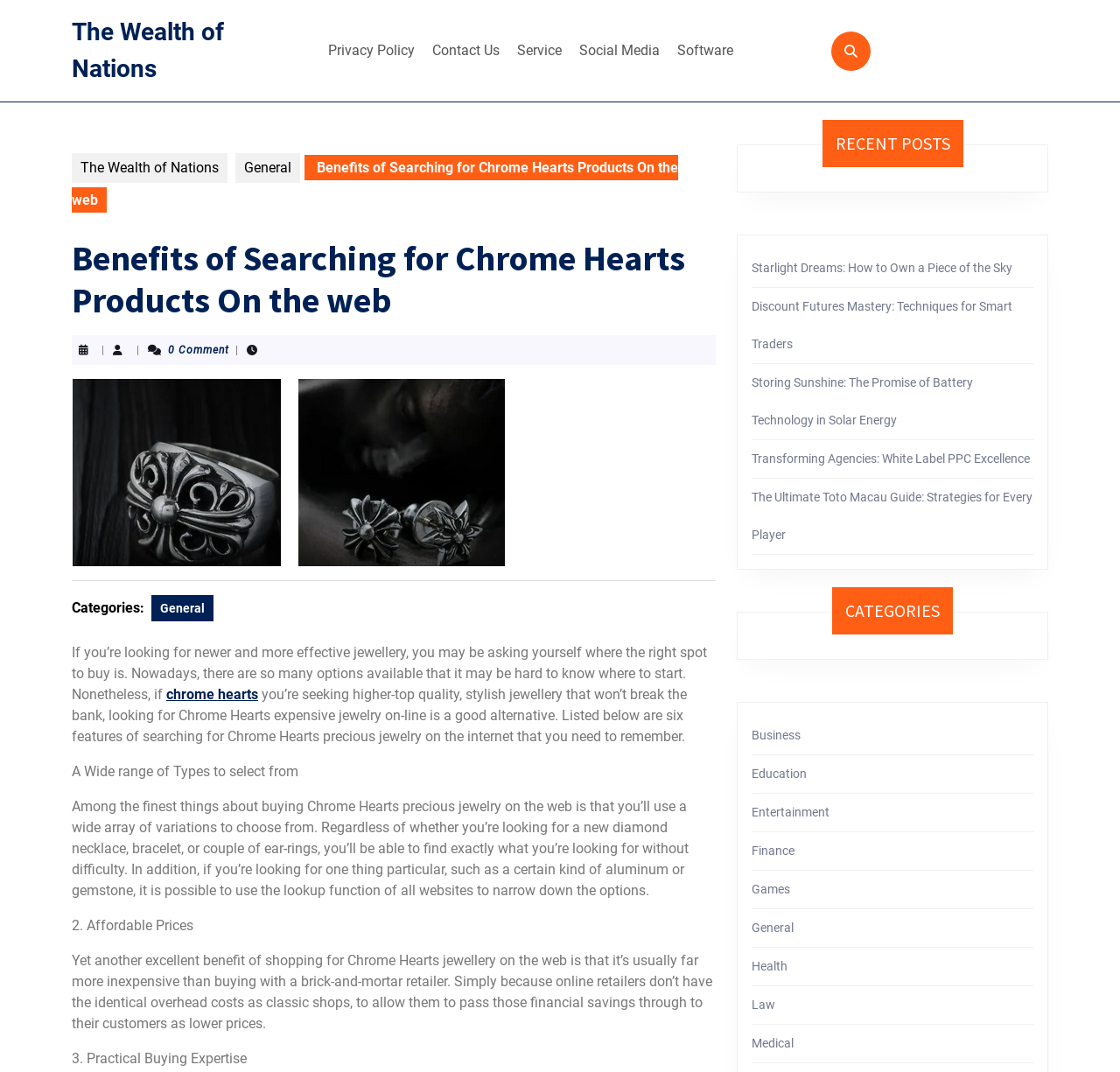What is the title or heading displayed on the webpage?

Benefits of Searching for Chrome Hearts Products On the web